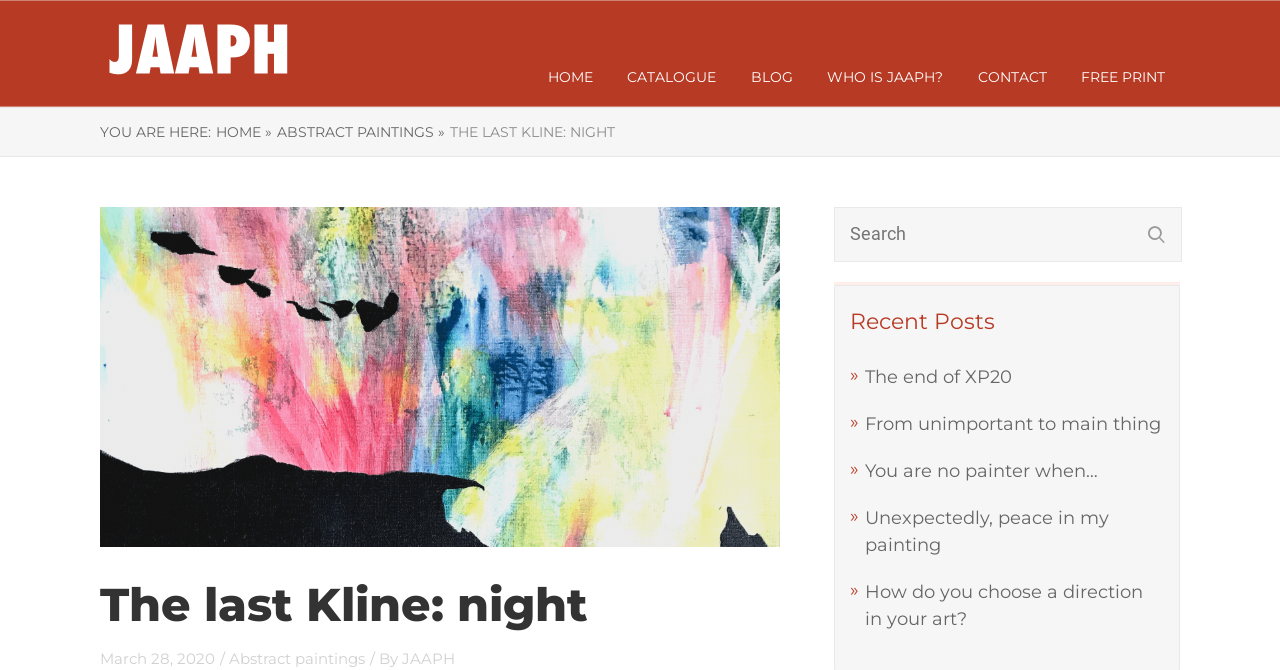Determine the bounding box coordinates of the clickable region to carry out the instruction: "read recent post 'The end of XP20'".

[0.676, 0.546, 0.791, 0.579]